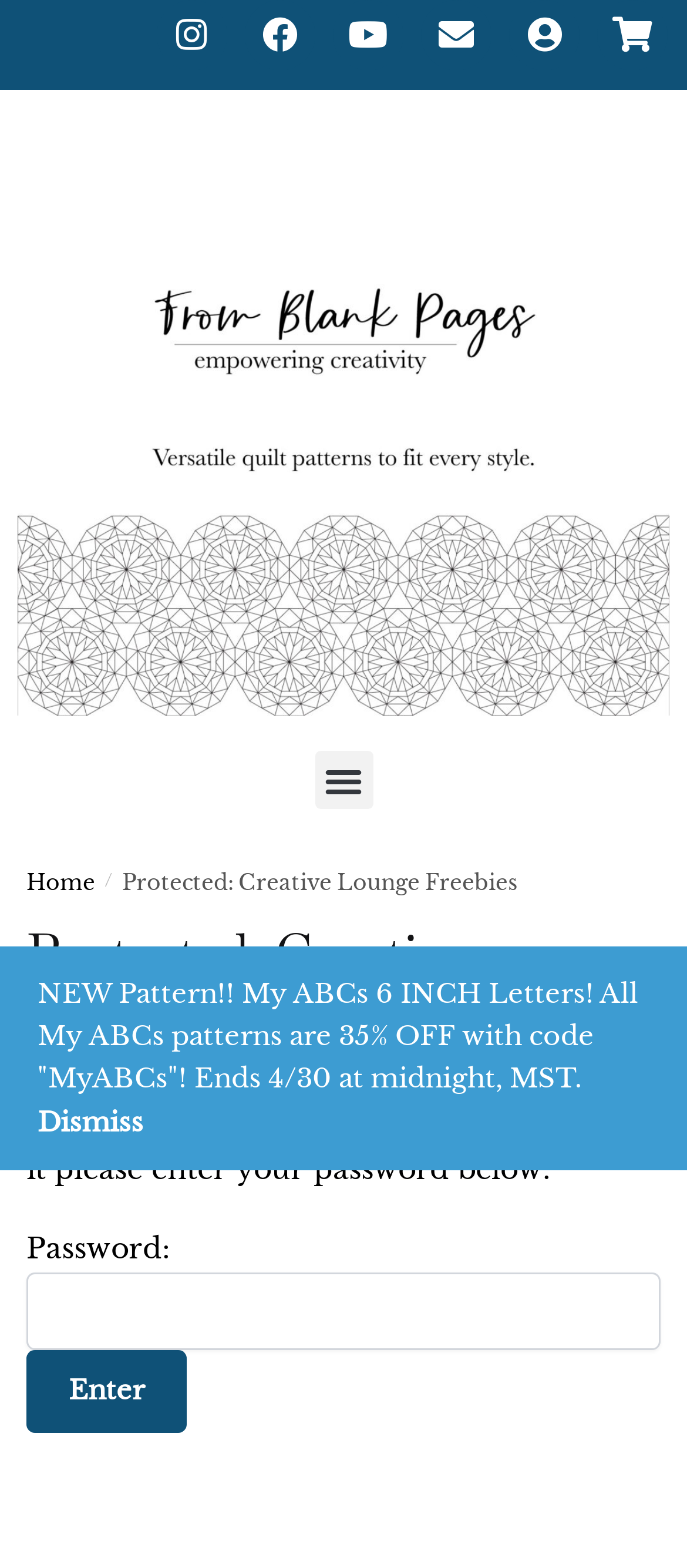Please answer the following question using a single word or phrase: 
What is the purpose of the password field?

To view protected content